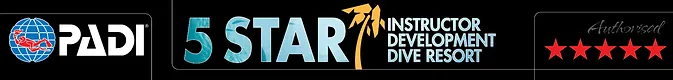Give a thorough caption for the picture.

The image prominently features a visually appealing banner highlighting the PADI (Professional Association of Diving Instructors) as a prestigious dive certification organization. It proudly displays the designation "5 STAR INSTRUCTOR DEVELOPMENT DIVE RESORT," indicating a center that meets high international standards for training and education in scuba diving. Accompanying the text is a vibrant graphic with the word "STAR" embellished in blue, symbolizing excellence in the dive industry. A palm tree graphic adds a tropical touch, while a set of five red stars on the right reinforces the resort's elite status and endorsement. This image serves as an enticing representation of quality and adventure, inviting diving enthusiasts to embark on their underwater journey.